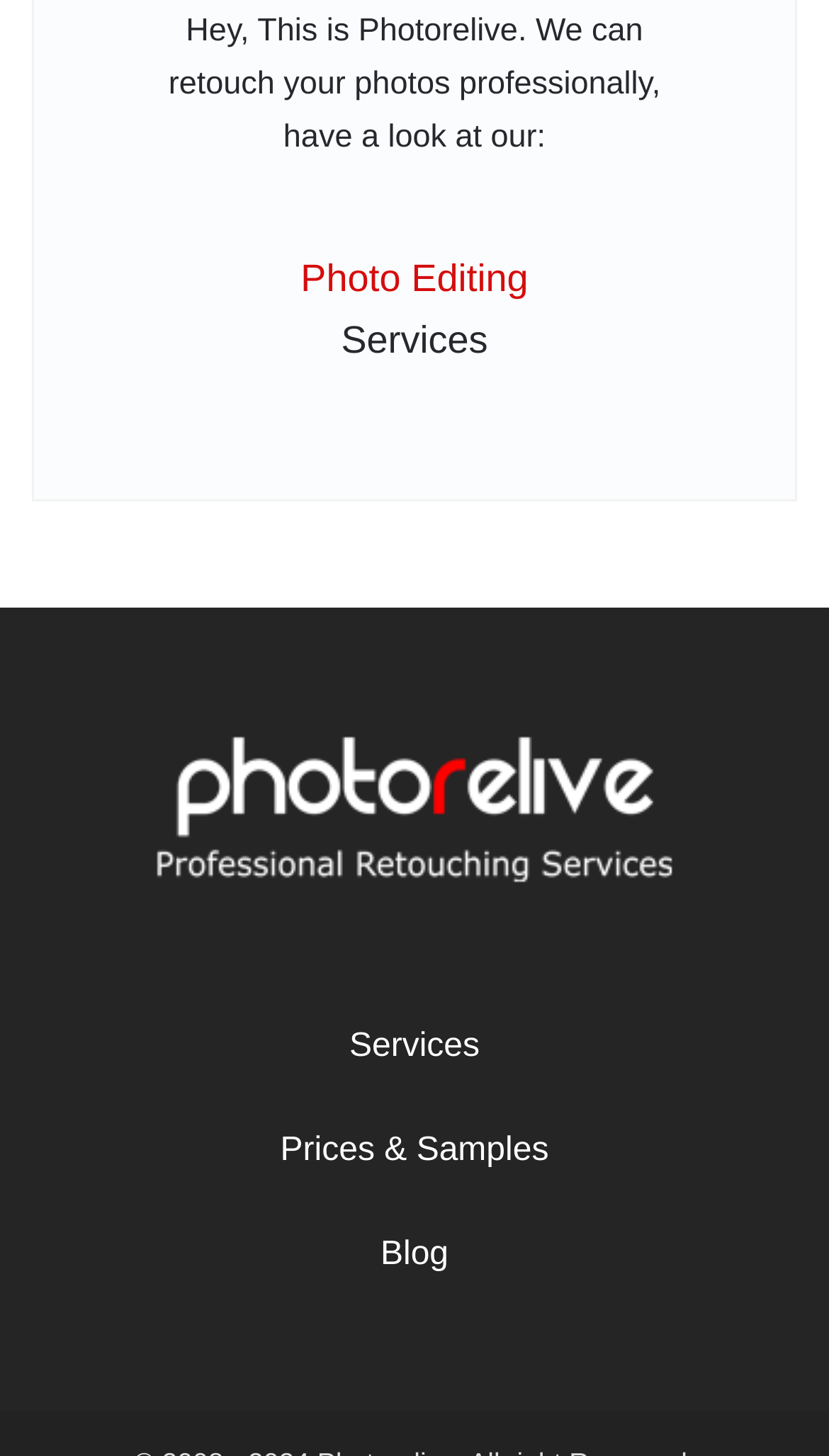What is the purpose of the website?
Using the image as a reference, answer the question in detail.

The purpose of the website can be inferred from the static text at the top of the page, which says 'We can retouch your photos professionally, have a look at our:' and the presence of navigation links related to photo editing services.